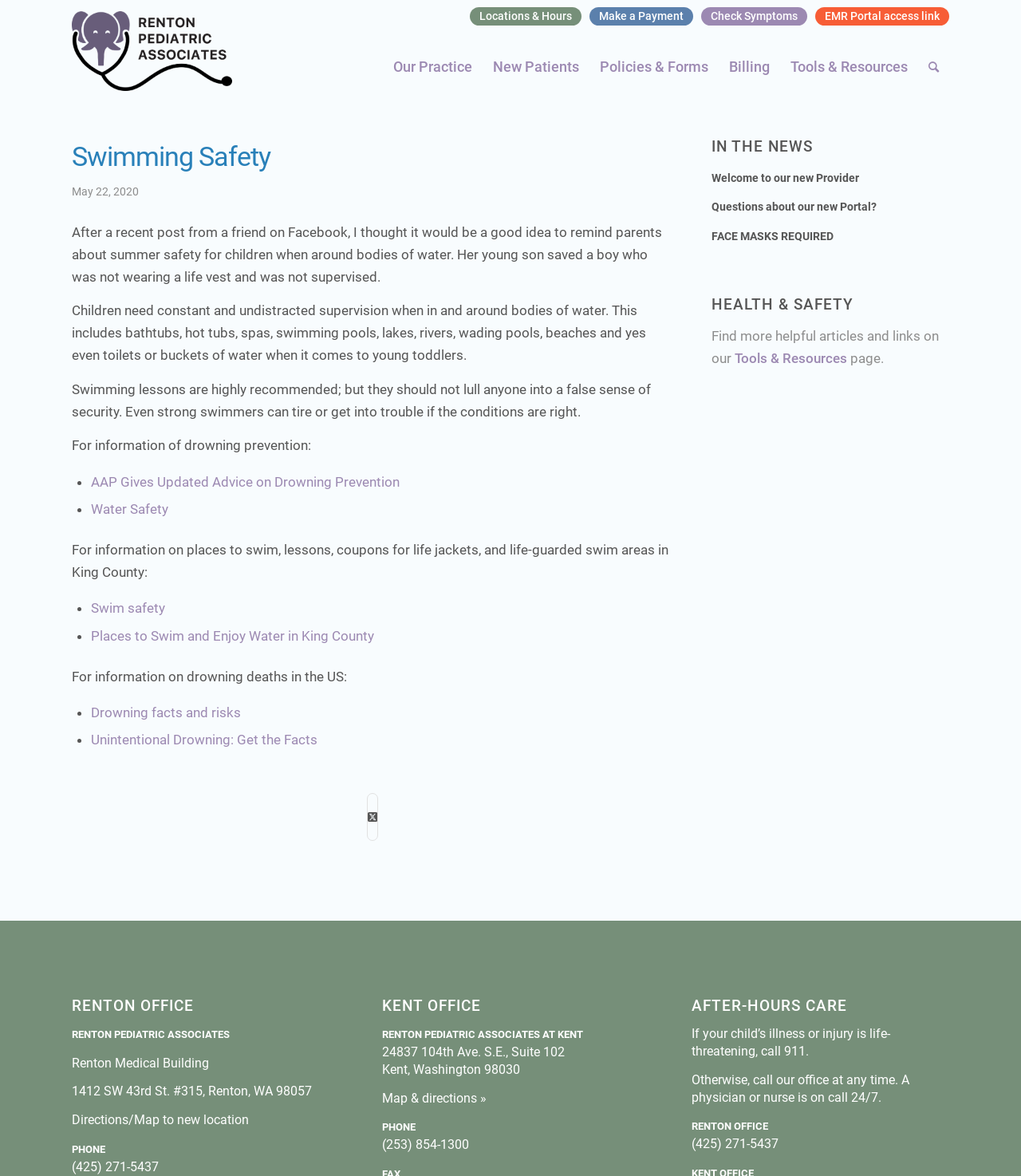How many links are provided for drowning prevention information?
Could you please answer the question thoroughly and with as much detail as possible?

The webpage provides two links for drowning prevention information: 'AAP Gives Updated Advice on Drowning Prevention' and 'Water Safety'. These links can be found in the main article section of the webpage.